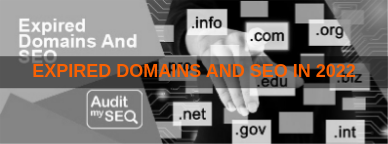How many domain extensions are shown?
By examining the image, provide a one-word or phrase answer.

5